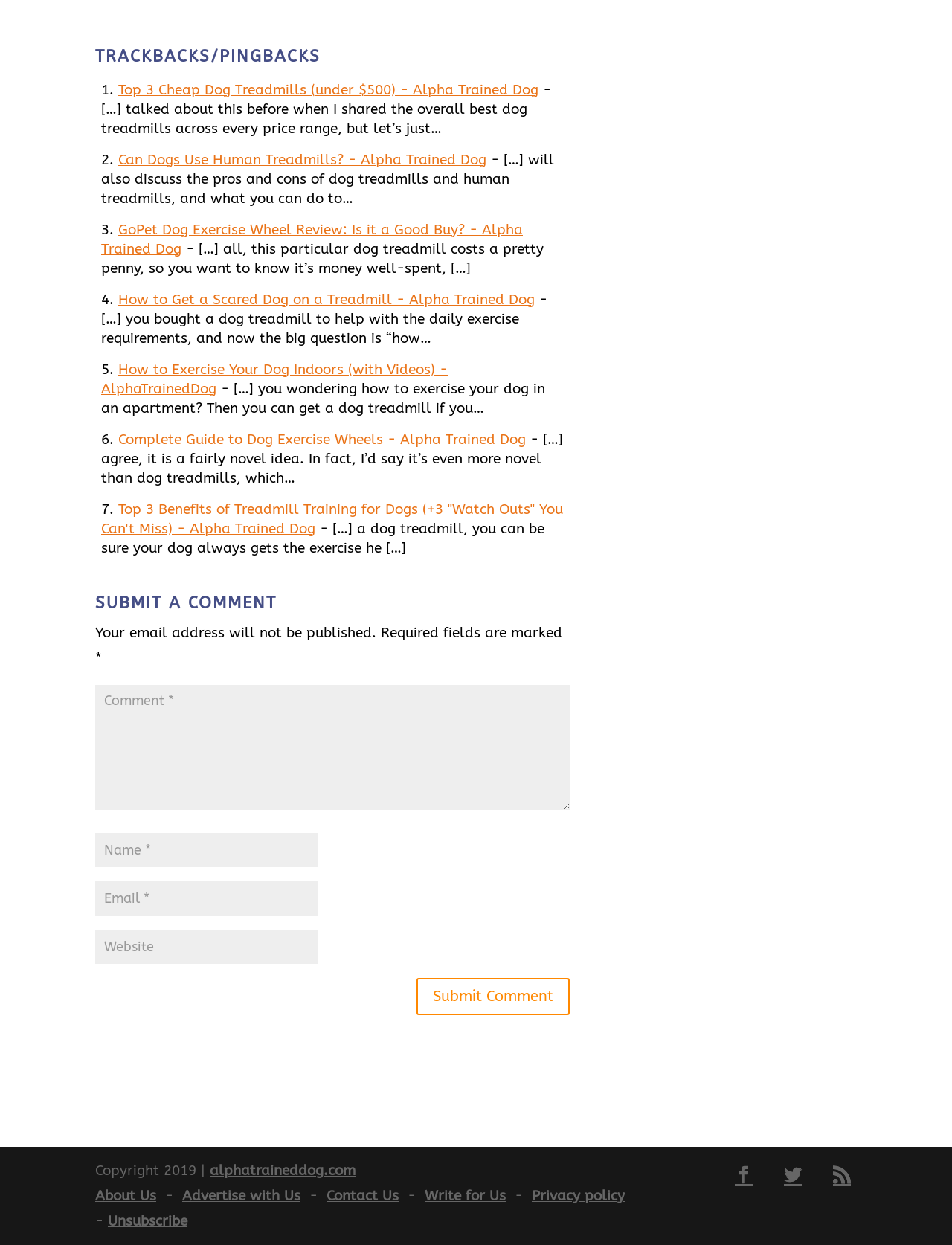What is the purpose of the comment section? Please answer the question using a single word or phrase based on the image.

To submit a comment